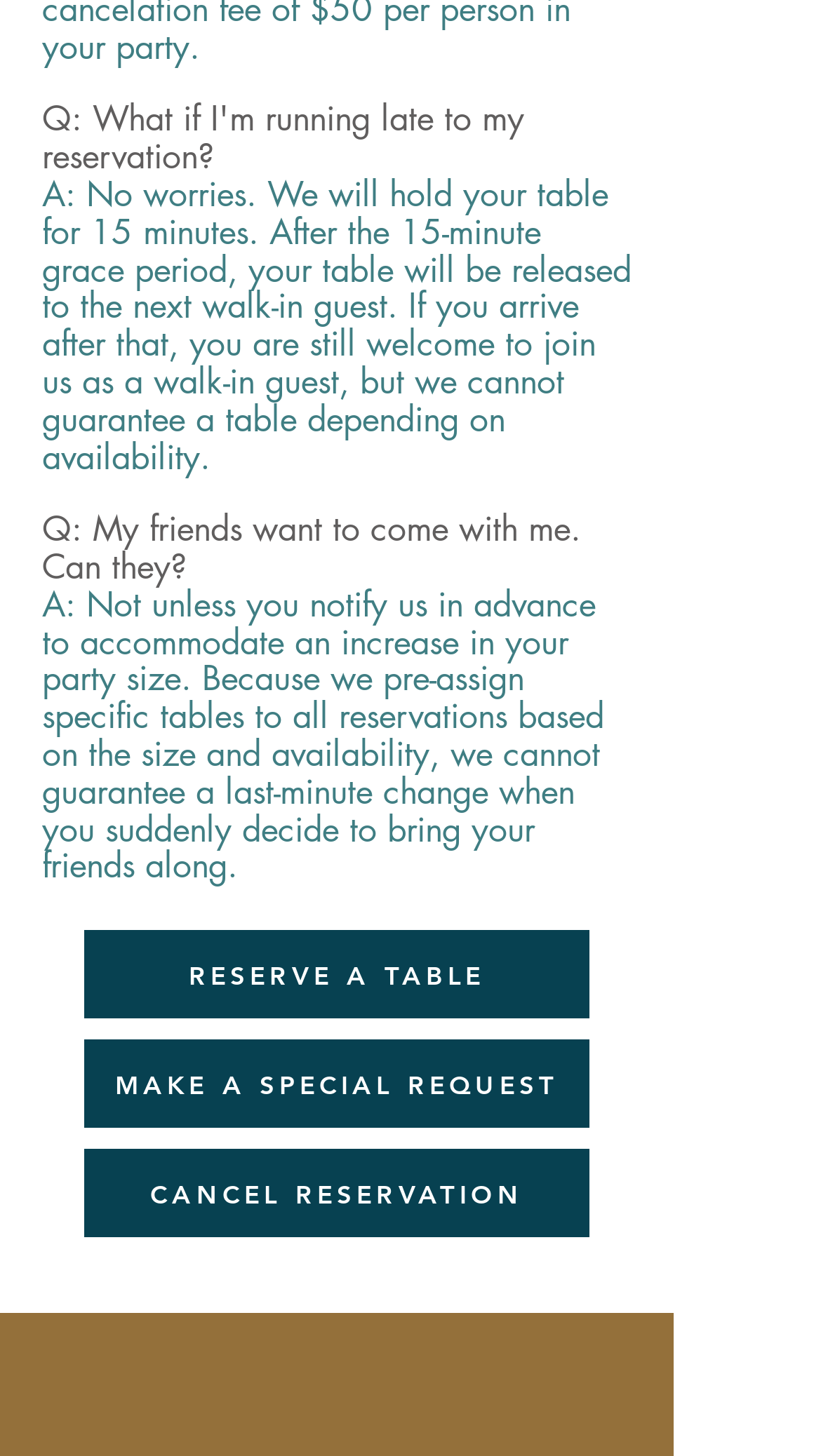What are the available actions on this webpage?
Kindly offer a comprehensive and detailed response to the question.

The webpage provides three links: 'RESERVE A TABLE', 'MAKE A SPECIAL REQUEST', and 'CANCEL RESERVATION'. These are the available actions that a user can take on this webpage.